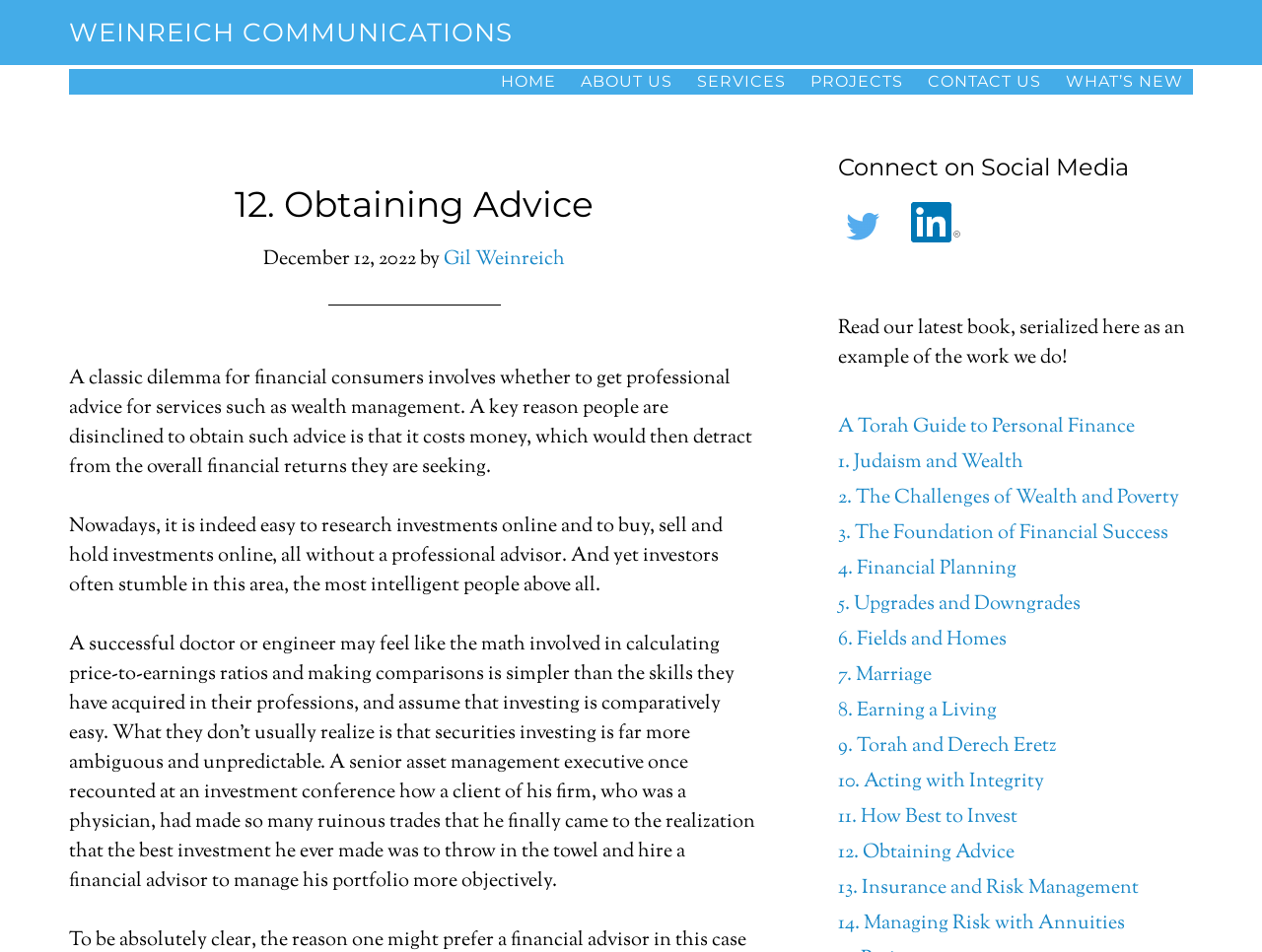Utilize the information from the image to answer the question in detail:
What social media platform has a logo with a bird?

The social media platform with a logo featuring a bird can be identified by looking at the image element that contains the text 'TwitterLogo_#55acee'. This is located in the section of the webpage that reads 'Connect on Social Media'.